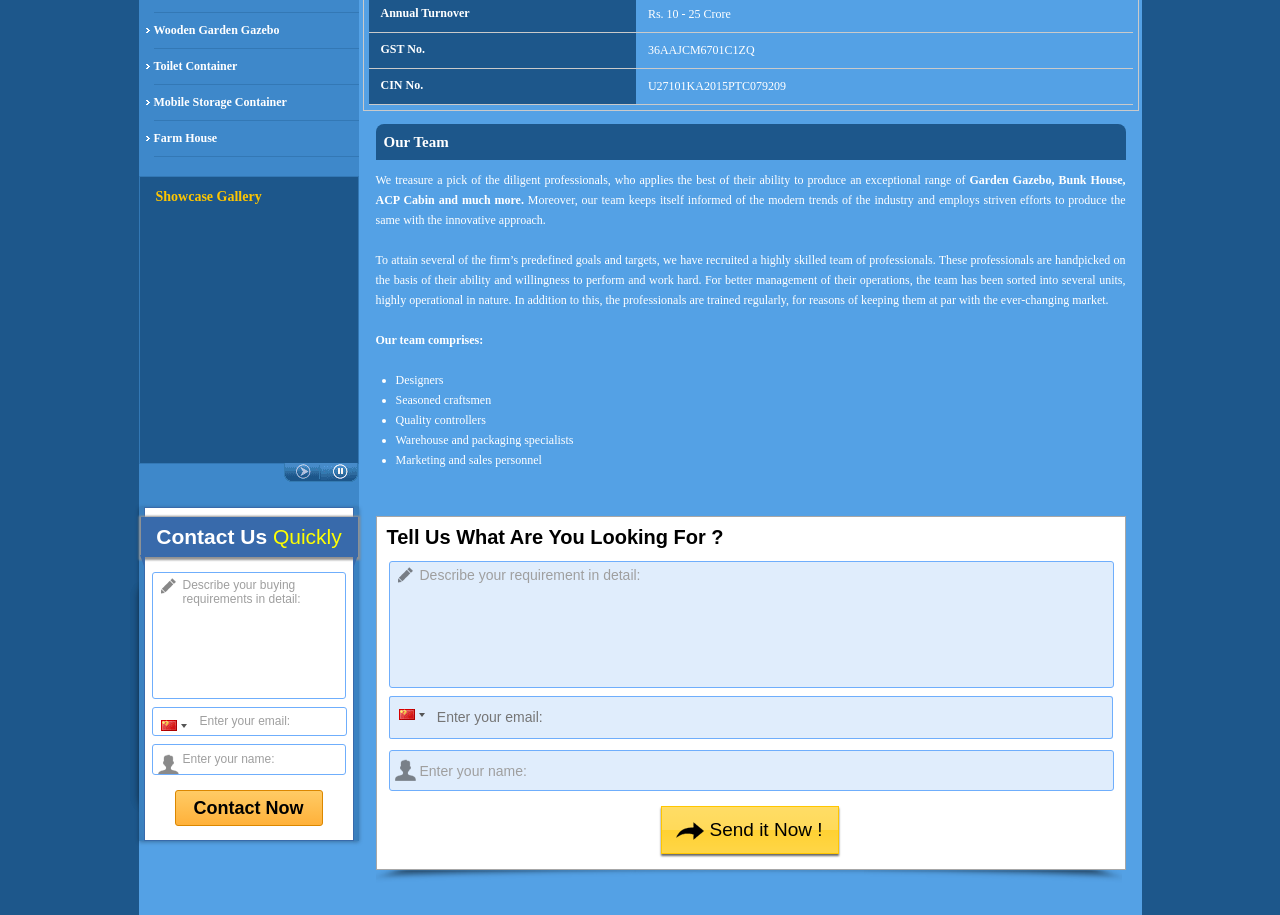Using the description "Farm House", locate and provide the bounding box of the UI element.

[0.12, 0.132, 0.28, 0.172]